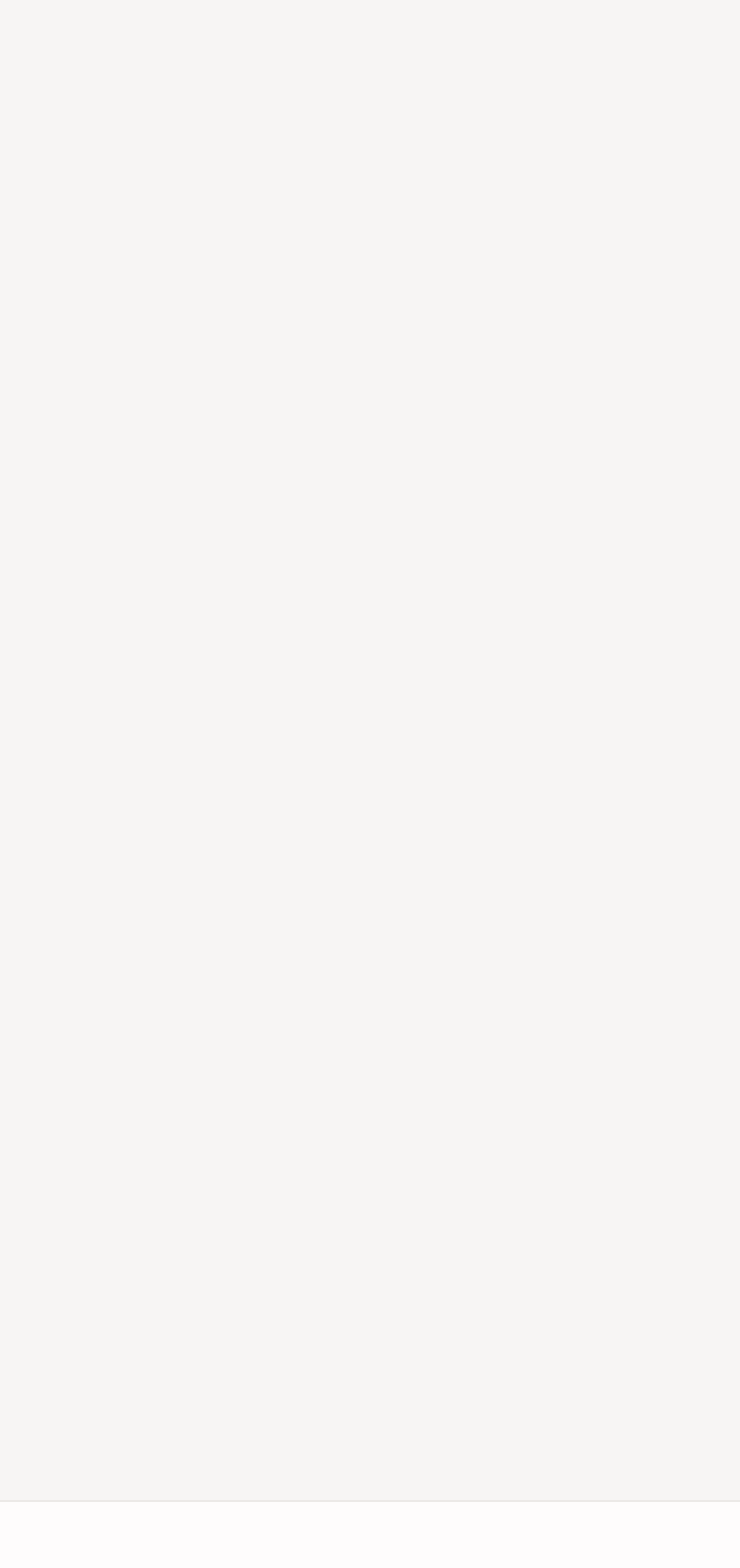Identify the bounding box coordinates of the region I need to click to complete this instruction: "view recent posts".

[0.095, 0.279, 0.905, 0.313]